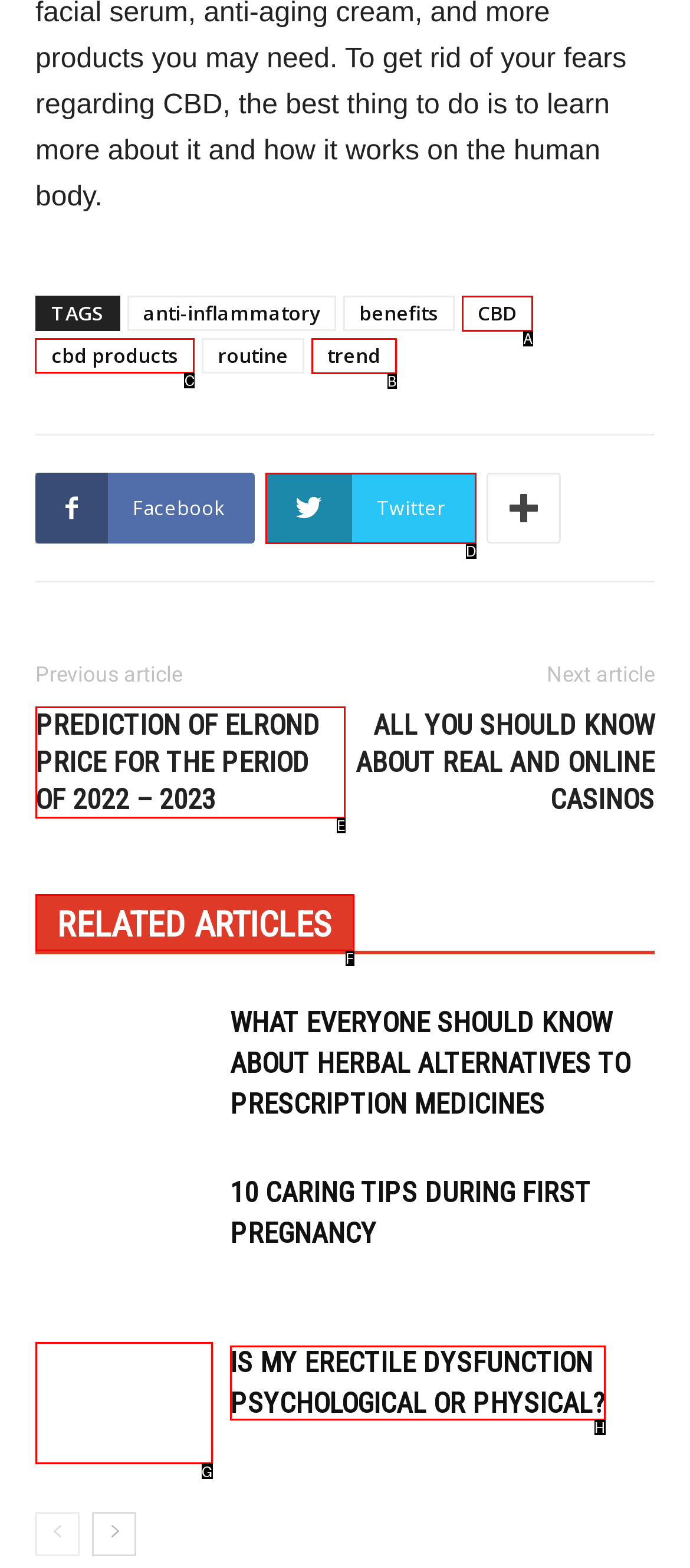Identify the correct UI element to click for this instruction: Explore the tag codere
Respond with the appropriate option's letter from the provided choices directly.

None